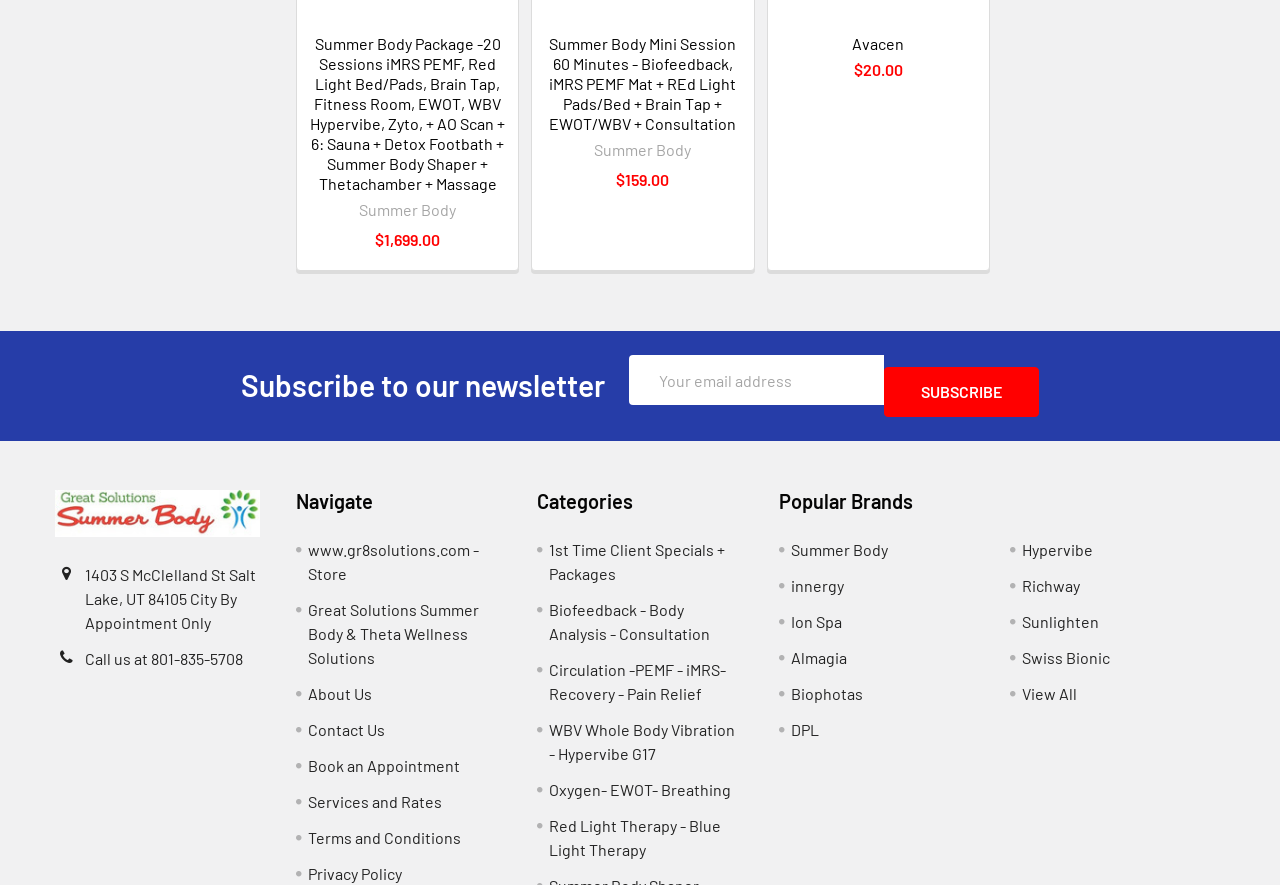Using the image as a reference, answer the following question in as much detail as possible:
What is the name of the company?

I found the name of the company by looking at the link 'Great Solutions Summer Body & Theta Wellness Solutions'.